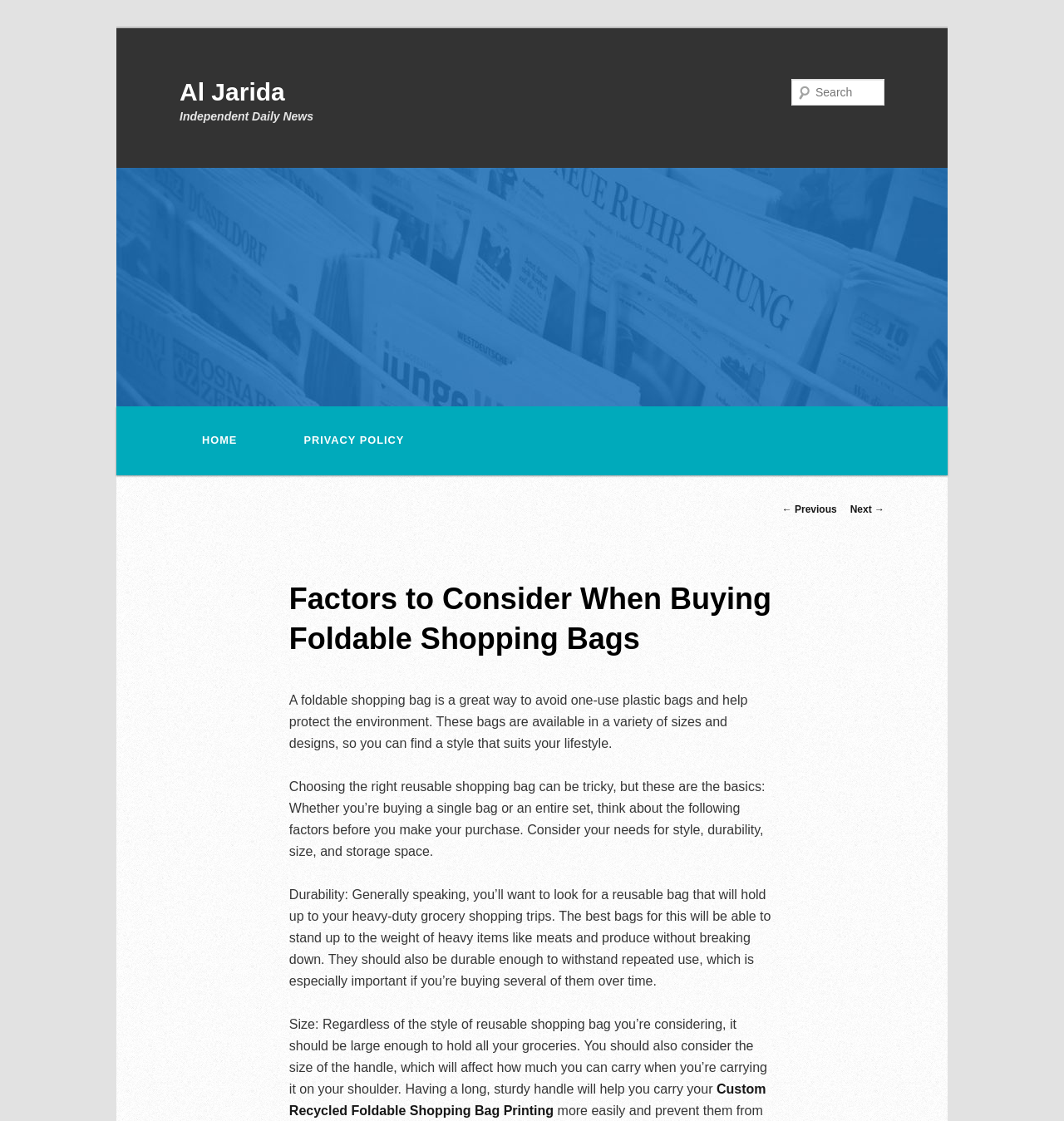Find the bounding box coordinates for the HTML element described as: "parent_node: Al Jarida". The coordinates should consist of four float values between 0 and 1, i.e., [left, top, right, bottom].

[0.109, 0.15, 0.891, 0.363]